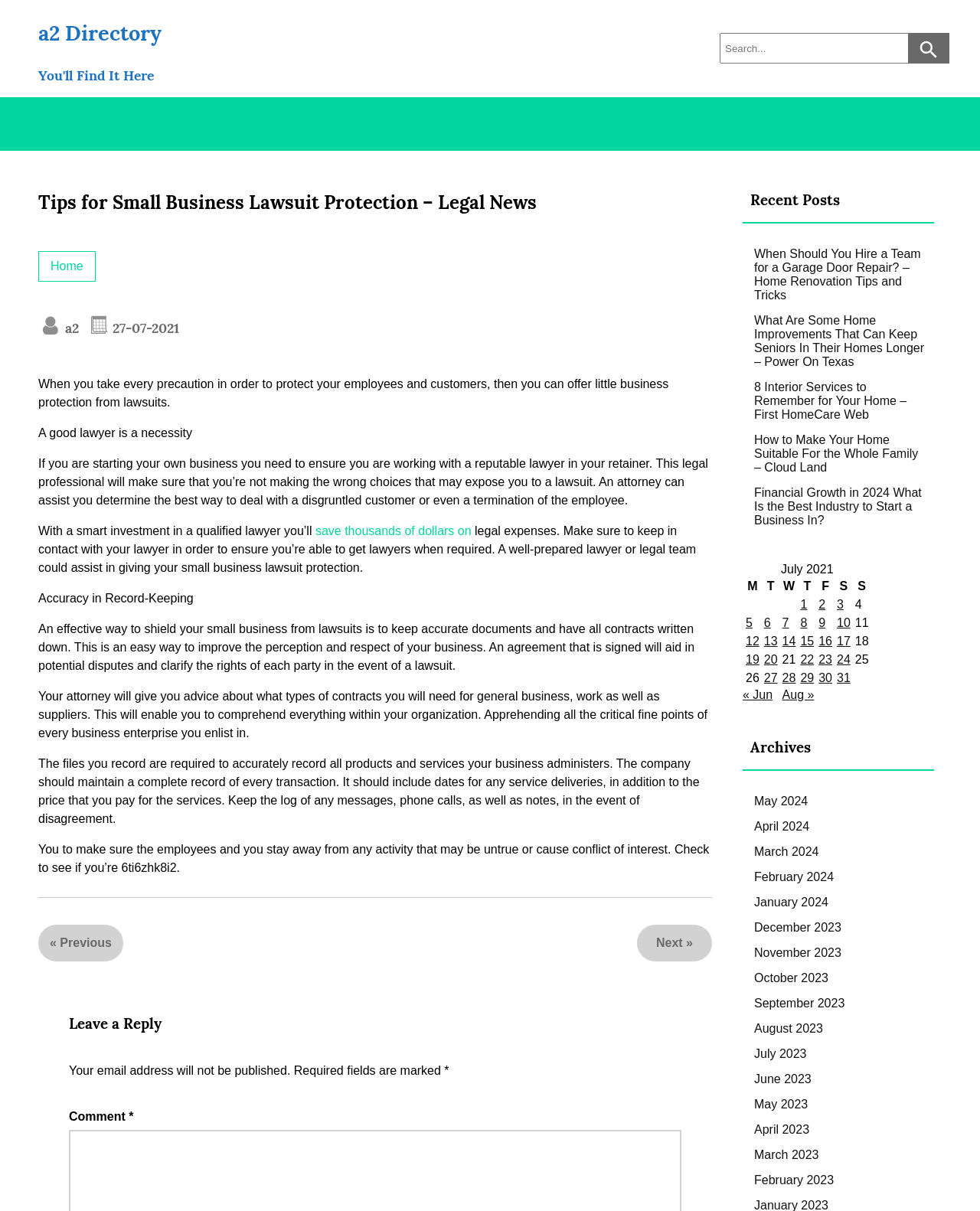What is the benefit of investing in a qualified lawyer?
Answer the question with a single word or phrase, referring to the image.

Save thousands of dollars on legal expenses